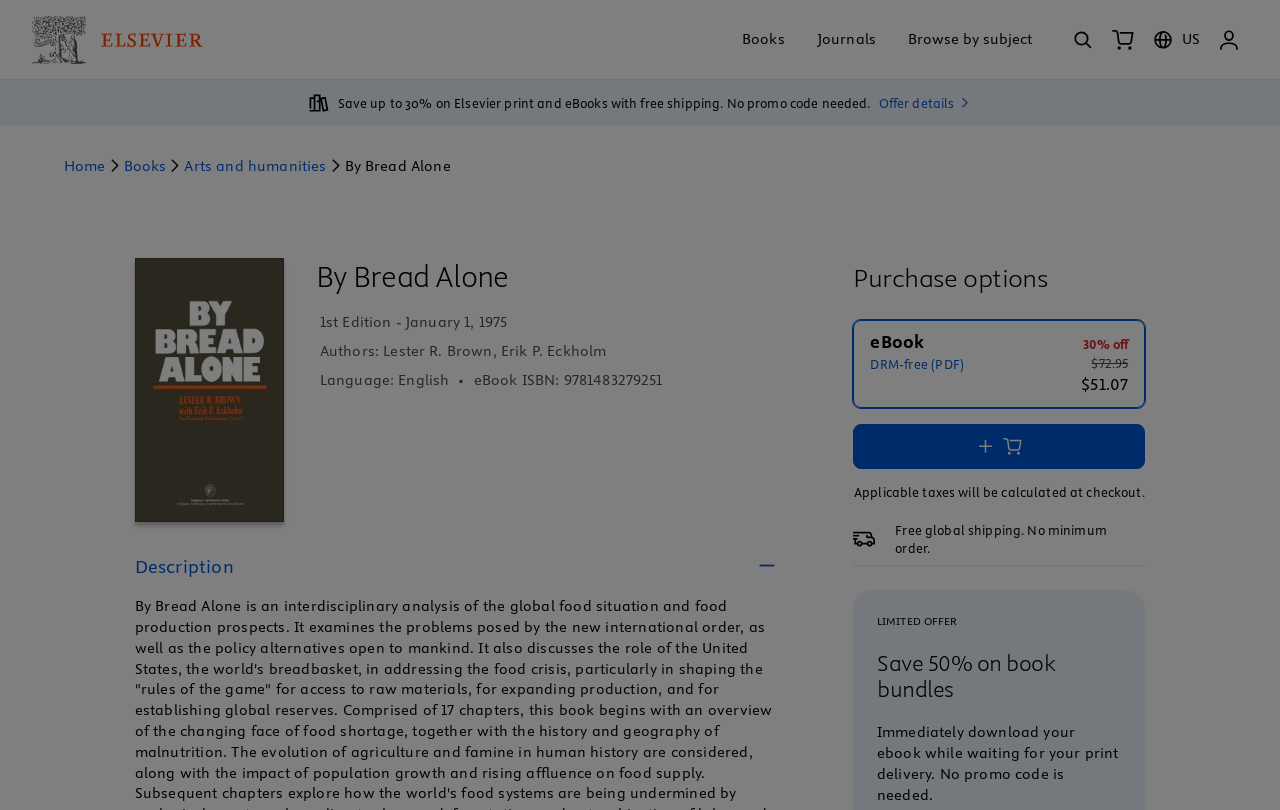What is the name of the book?
Using the image as a reference, answer the question with a short word or phrase.

By Bread Alone